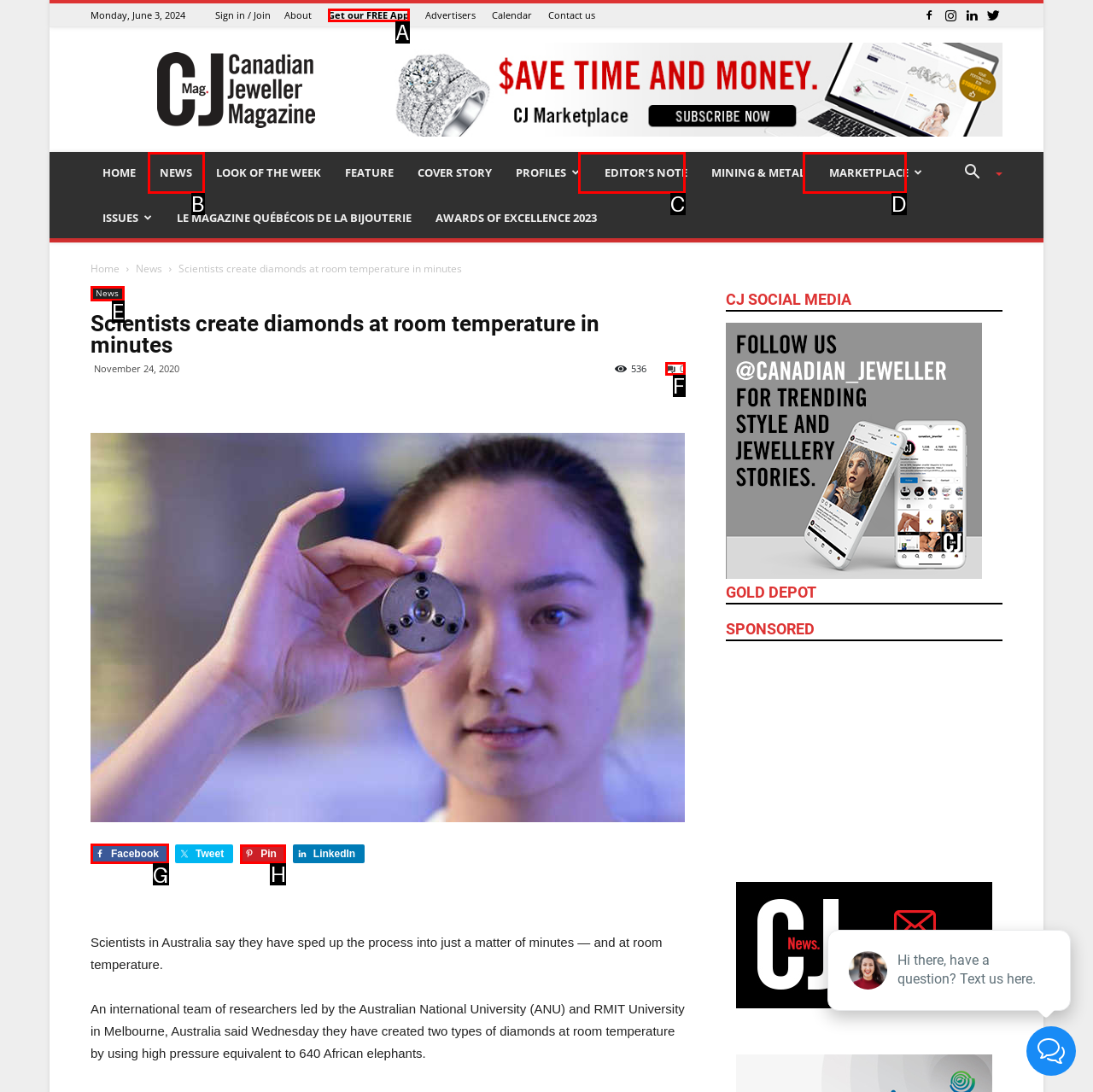Please indicate which HTML element to click in order to fulfill the following task: Check trustpilot Respond with the letter of the chosen option.

None